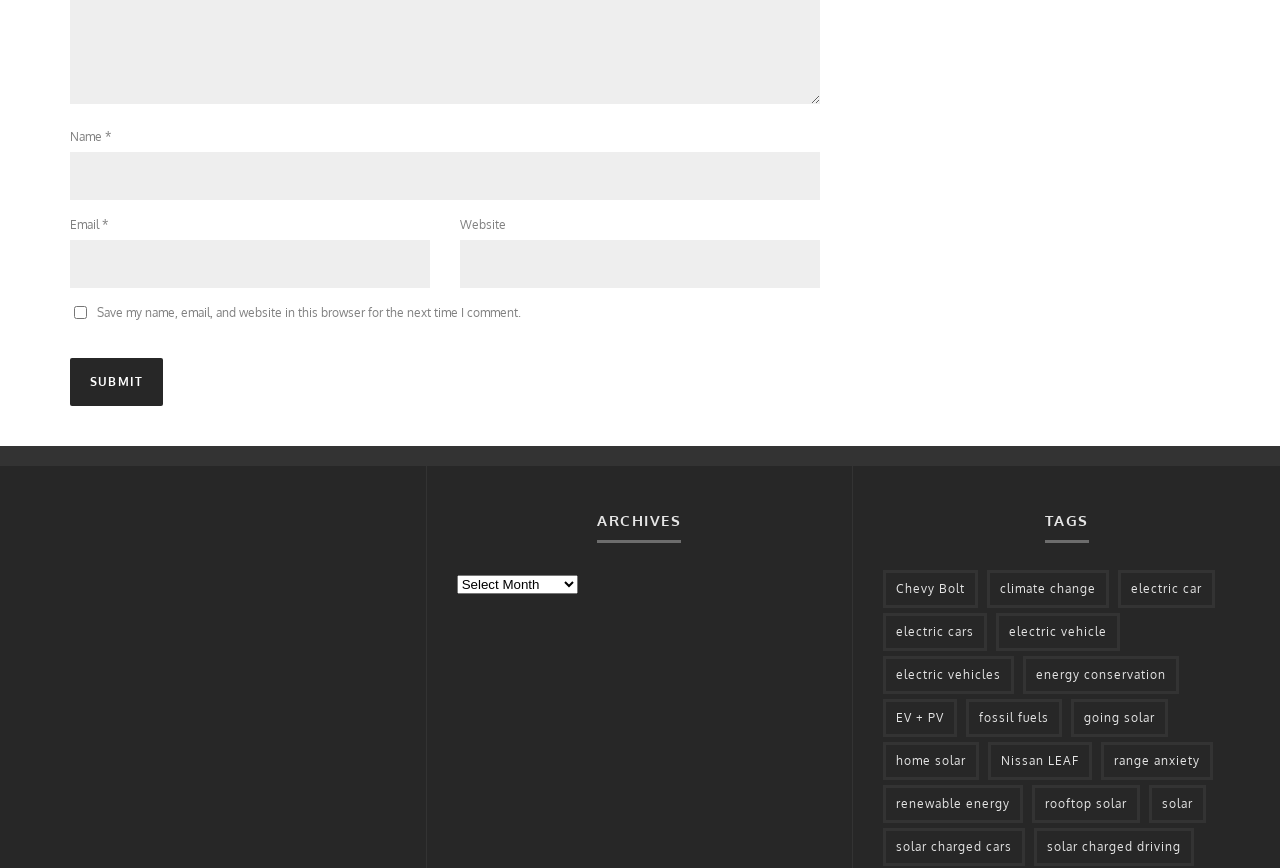Utilize the information from the image to answer the question in detail:
What is the function of the button?

The button has a StaticText element labeled 'SUBMIT', suggesting that its function is to submit a form or comment.